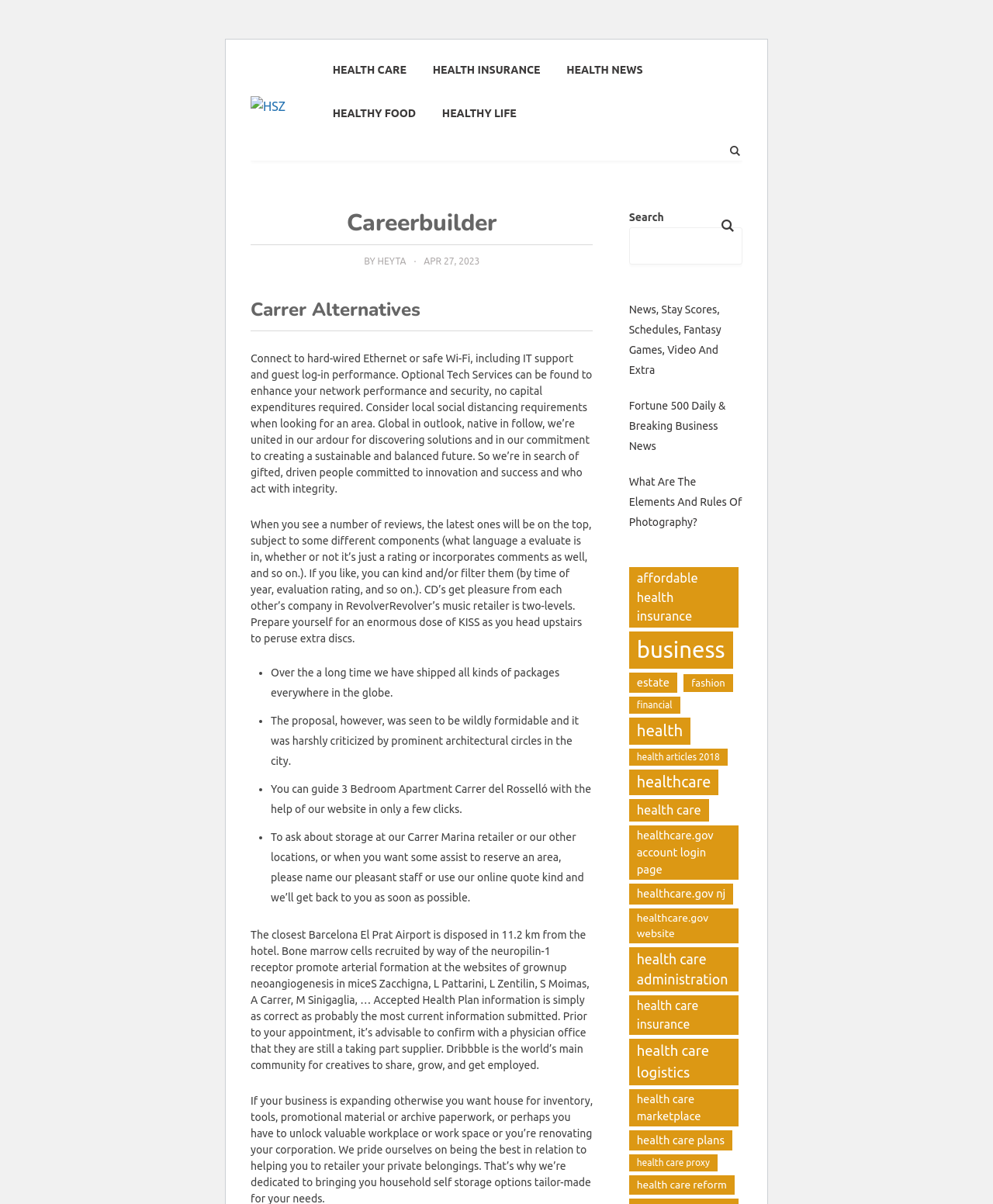How many links are there under the 'complementary' section?
From the screenshot, supply a one-word or short-phrase answer.

115